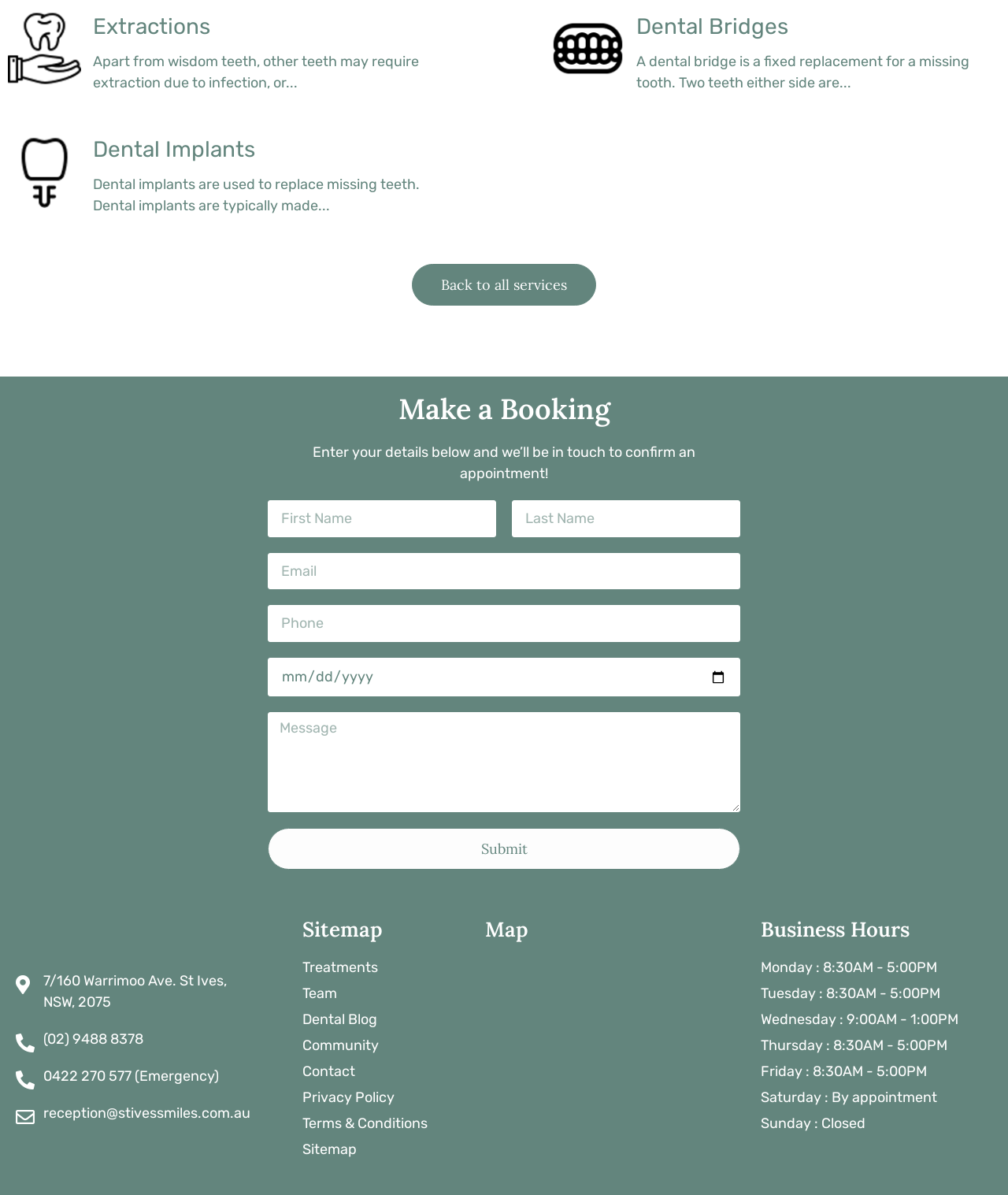Find the bounding box of the element with the following description: "alt="Leadoo - Conversion Platform"". The coordinates must be four float numbers between 0 and 1, formatted as [left, top, right, bottom].

None